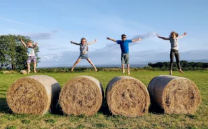Given the content of the image, can you provide a detailed answer to the question?
What is the atmosphere of the scene?

The caption describes the scene as having 'an idyllic atmosphere', which is created by the combination of the vibrant greenery of the field and the blue sky dotted with soft clouds.